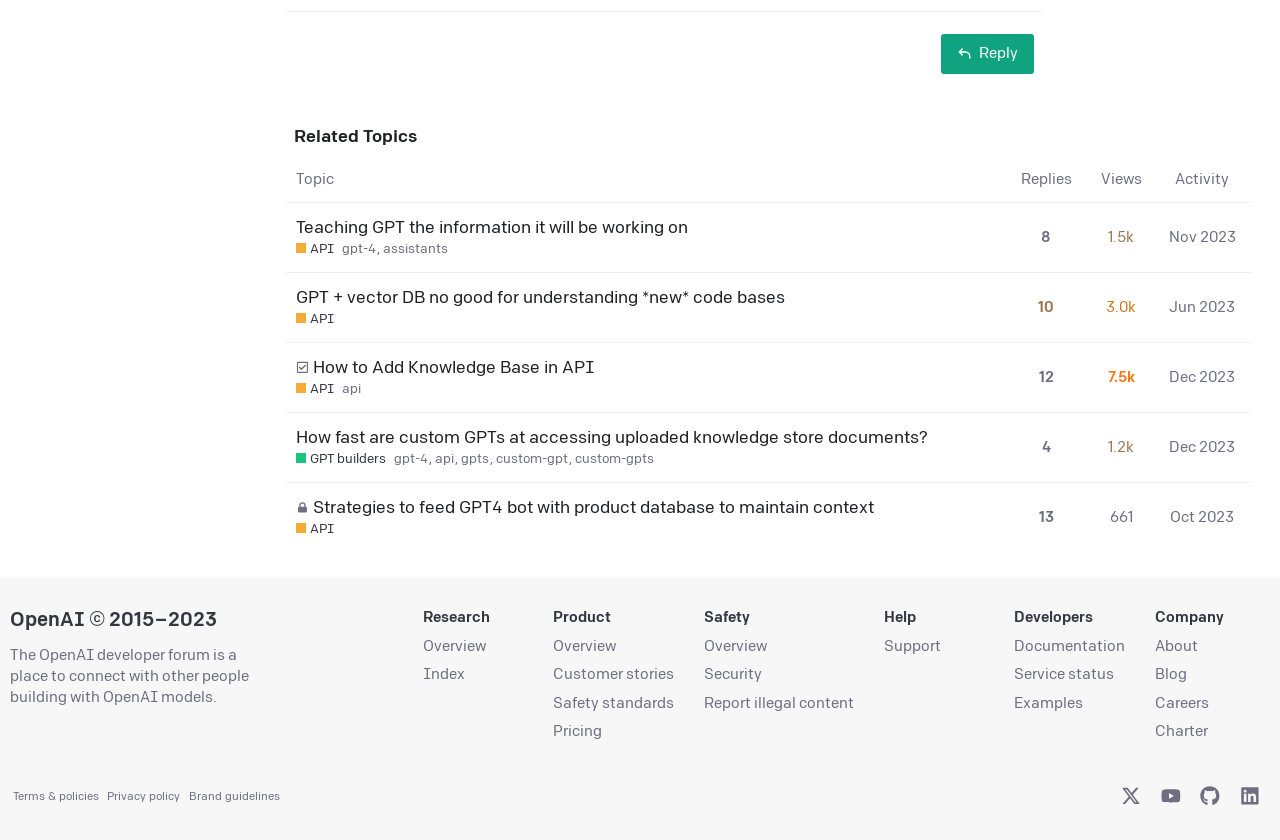Analyze the image and give a detailed response to the question:
What is the topic with the most replies?

I scanned the table with the heading 'Related Topics' and found the topic with the highest number of replies. The topic 'Strategies to feed GPT4 bot with product database to maintain context' has 13 replies.